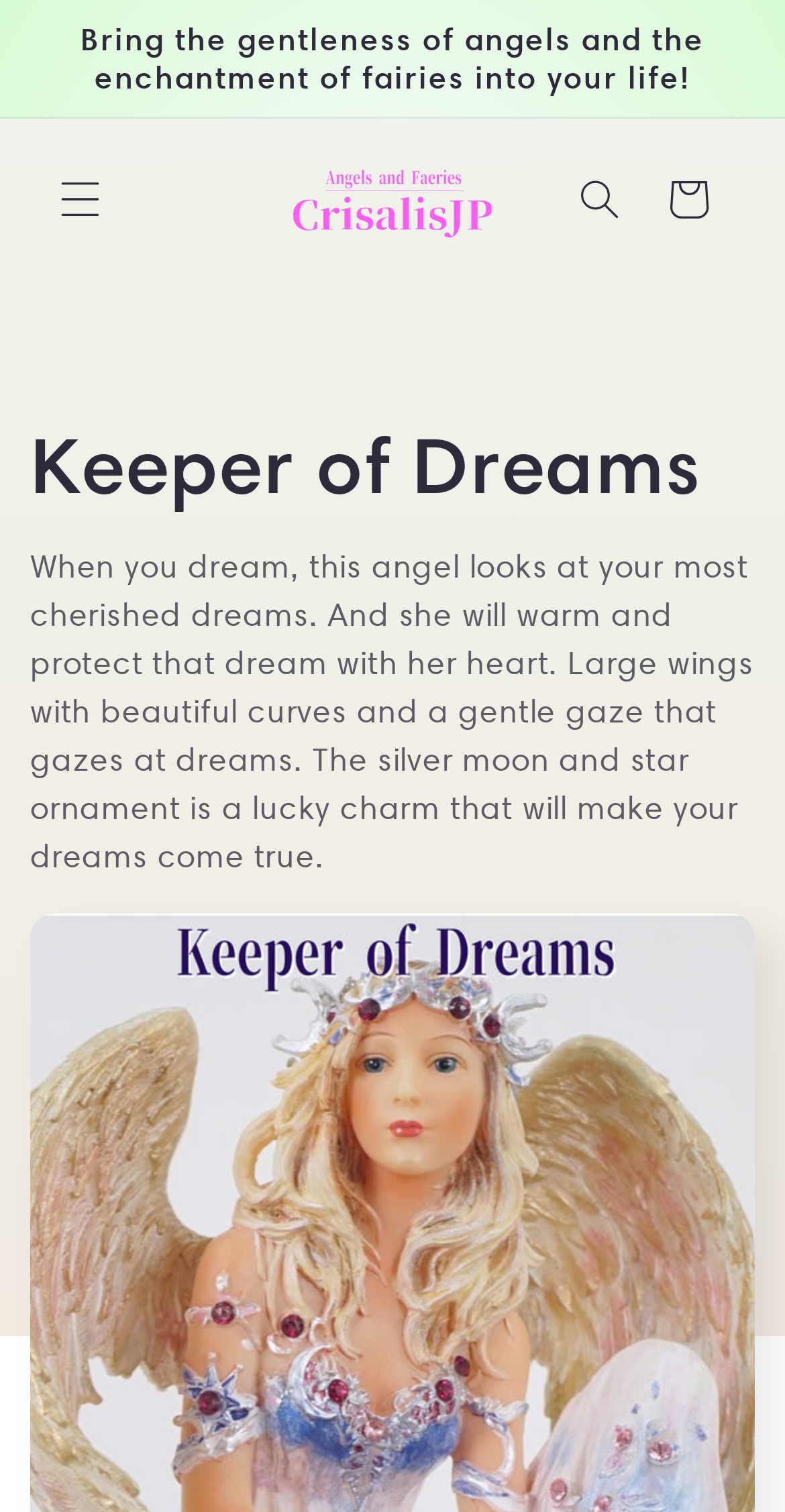What is the main focus of the webpage?
Please provide a detailed answer to the question.

The main focus of the webpage is the product description, which takes up most of the content area and provides a detailed description of the product, its features, and its significance.